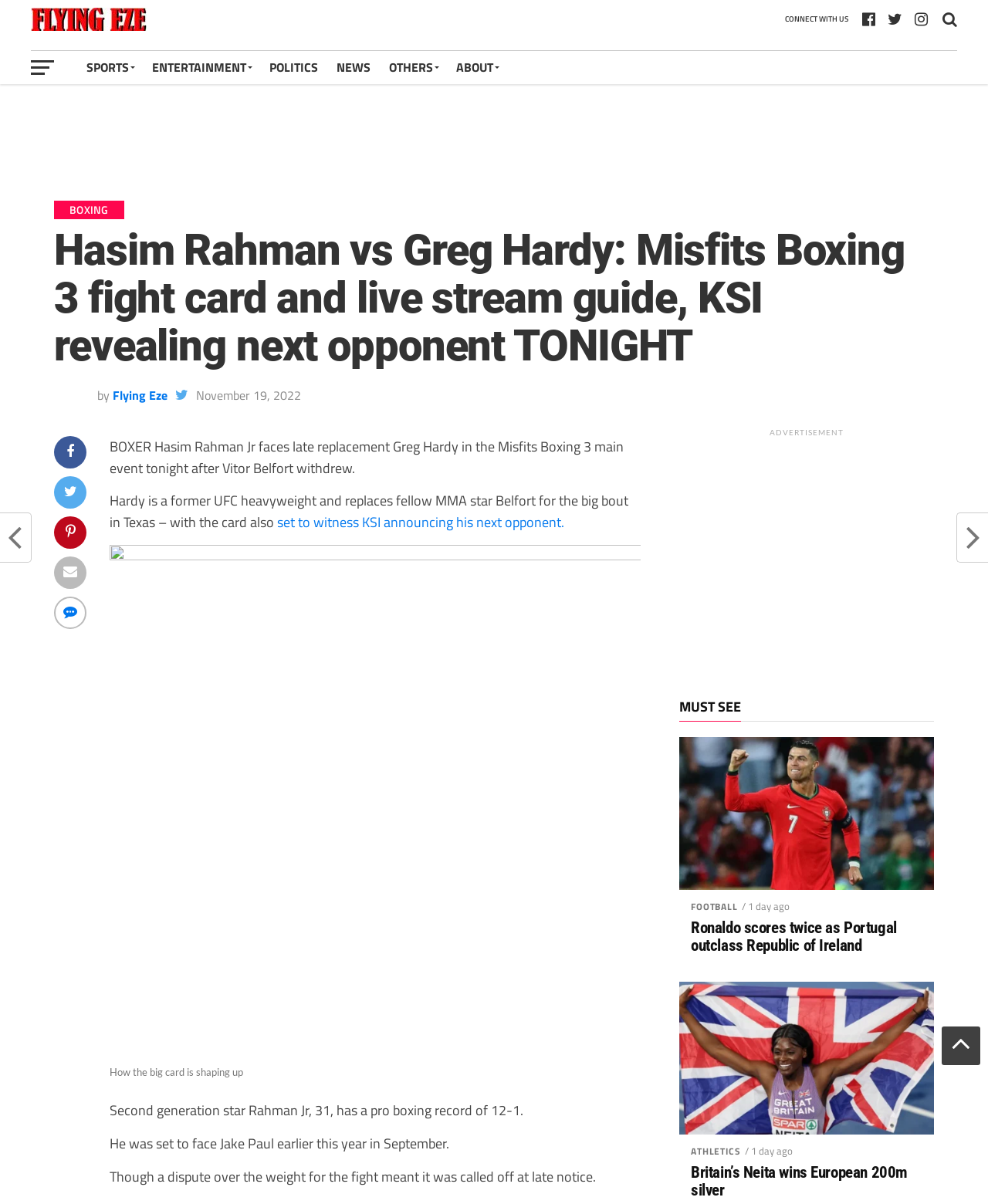Analyze the image and provide a detailed answer to the question: What is the name of the boxer who faces Greg Hardy?

The answer can be found in the main article section, where it is stated that 'BOXER Hasim Rahman Jr faces late replacement Greg Hardy in the Misfits Boxing 3 main event tonight after Vitor Belfort withdrew.'